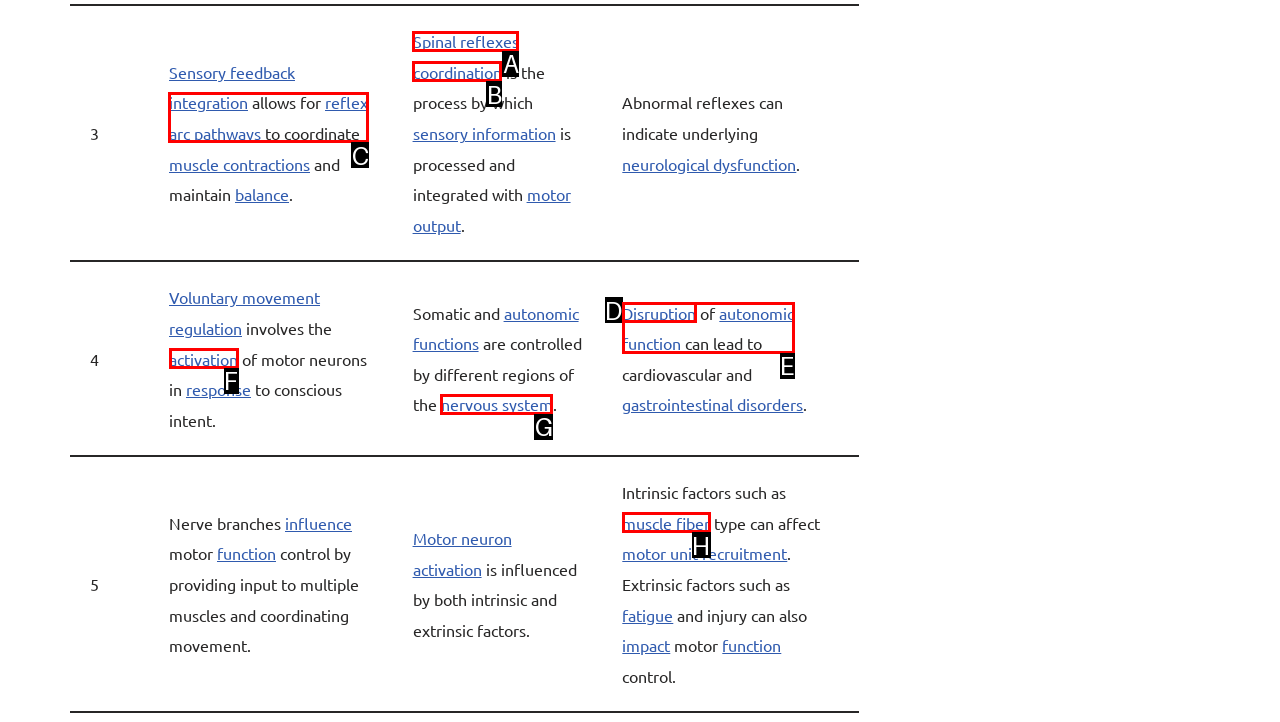Choose the correct UI element to click for this task: Follow the link to reflex arc Answer using the letter from the given choices.

C